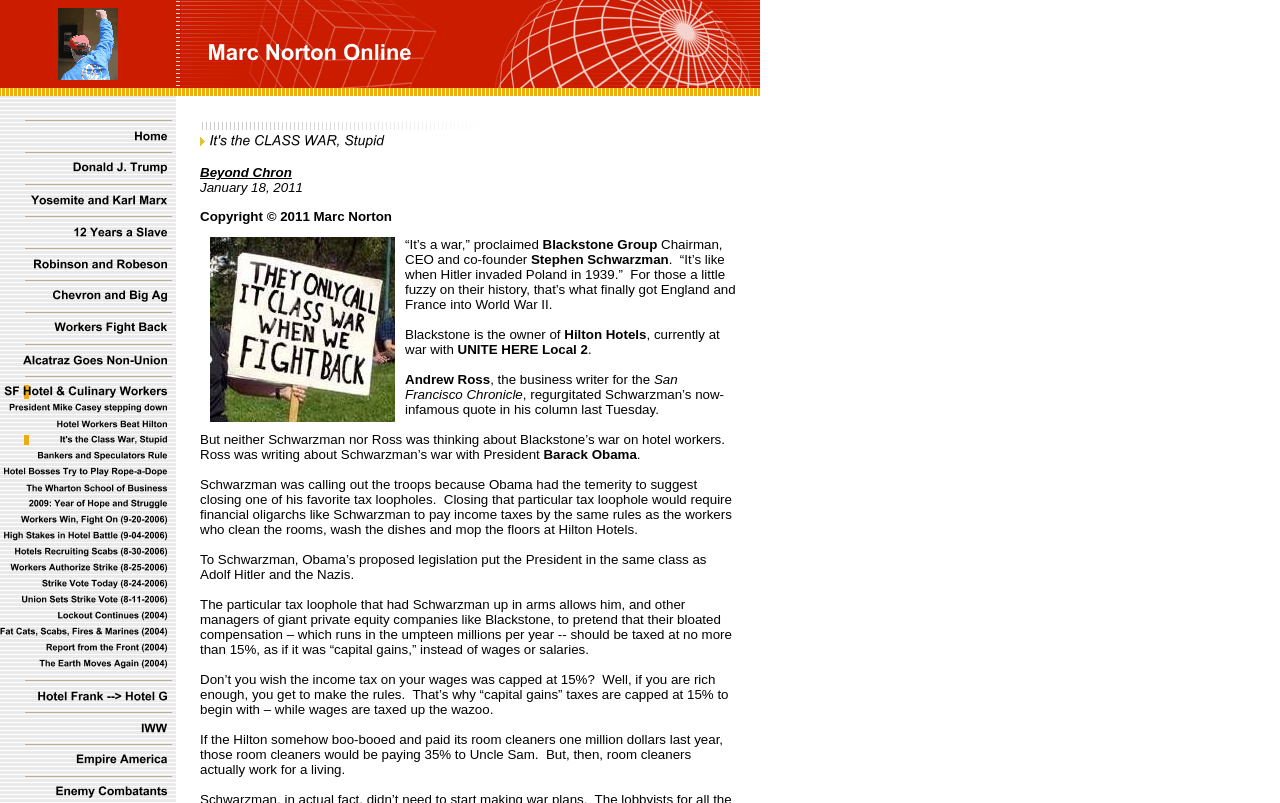How many articles are listed on the webpage?
Provide a short answer using one word or a brief phrase based on the image.

7